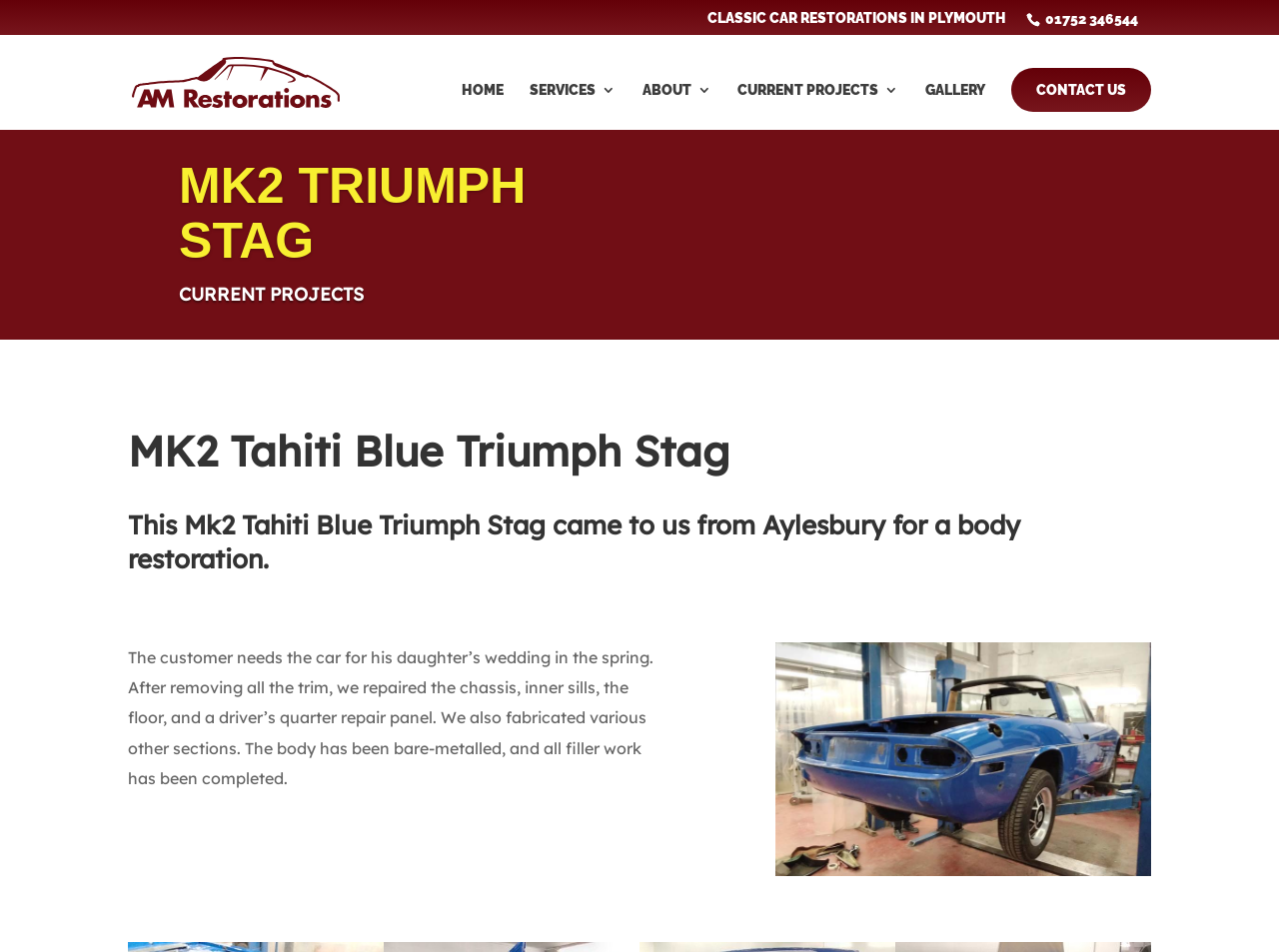Refer to the screenshot and answer the following question in detail:
What is being repaired in the car?

The question can be answered by reading the text 'After removing all the trim, we repaired the chassis, inner sills, the floor, and a driver’s quarter repair panel.' which lists the parts of the car being repaired.